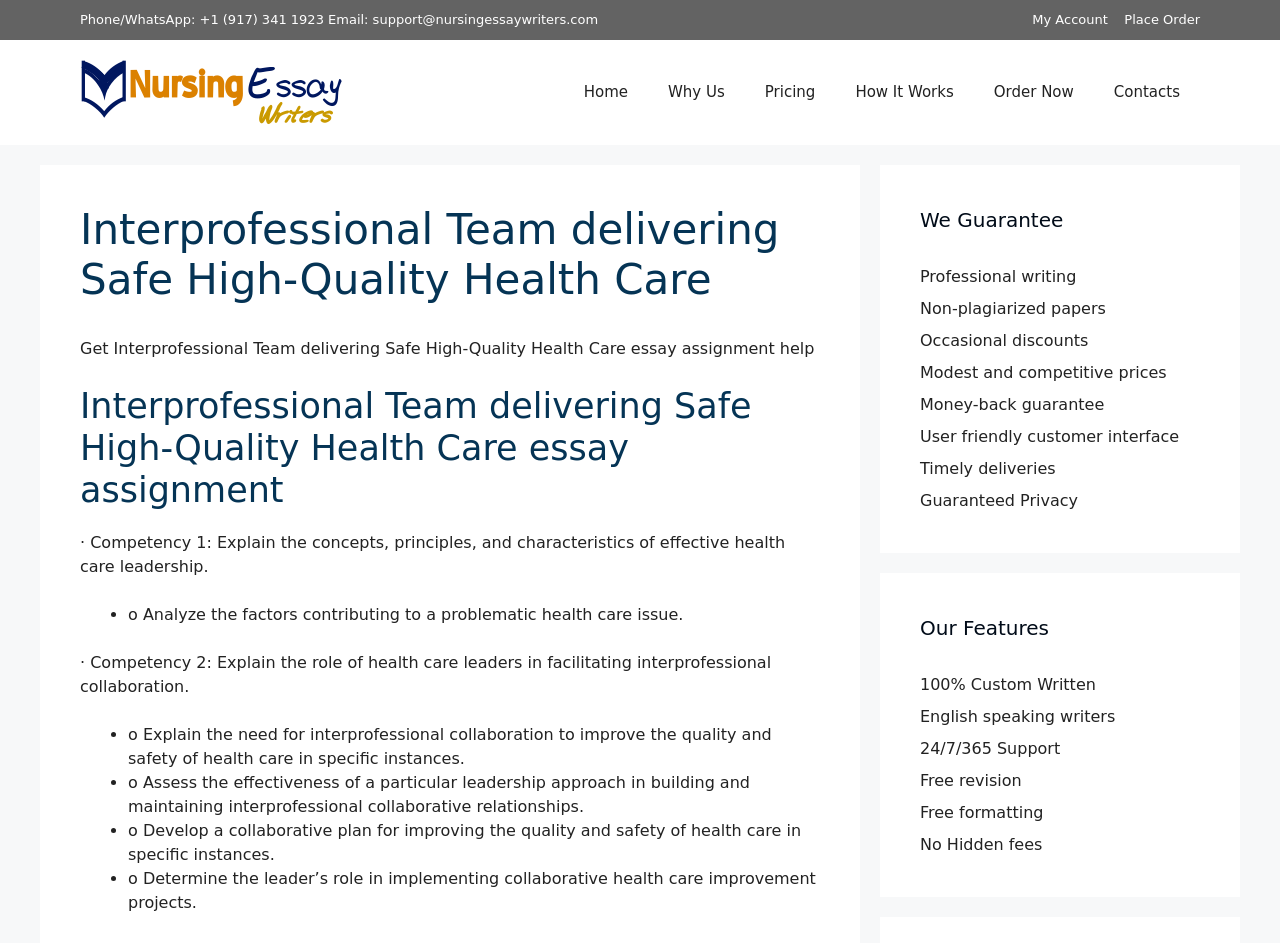Find the bounding box coordinates of the area to click in order to follow the instruction: "Click Order Now link".

[0.761, 0.066, 0.855, 0.129]